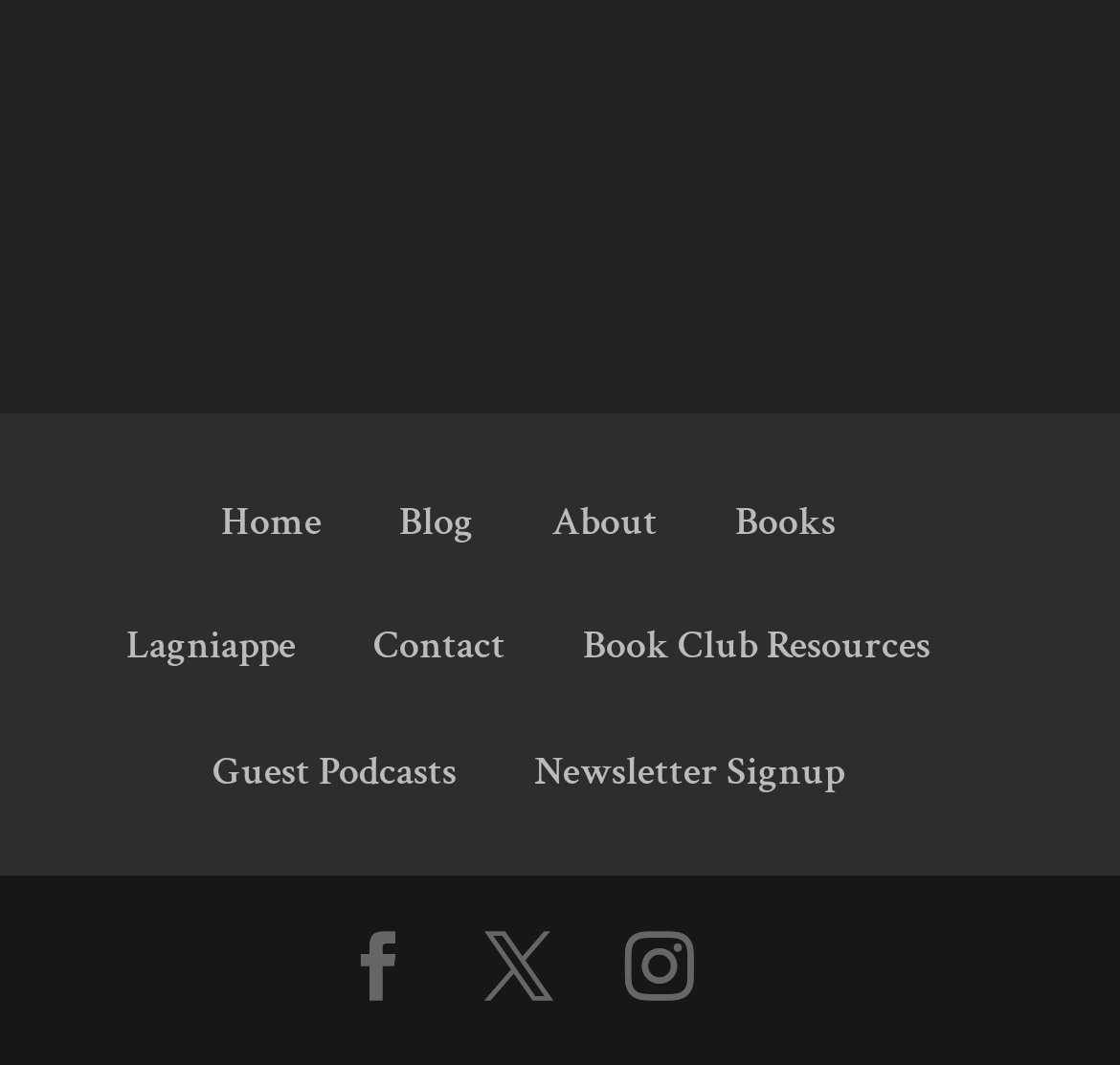Find the bounding box coordinates for the HTML element described in this sentence: "Guest Podcasts". Provide the coordinates as four float numbers between 0 and 1, in the format [left, top, right, bottom].

[0.19, 0.701, 0.408, 0.75]